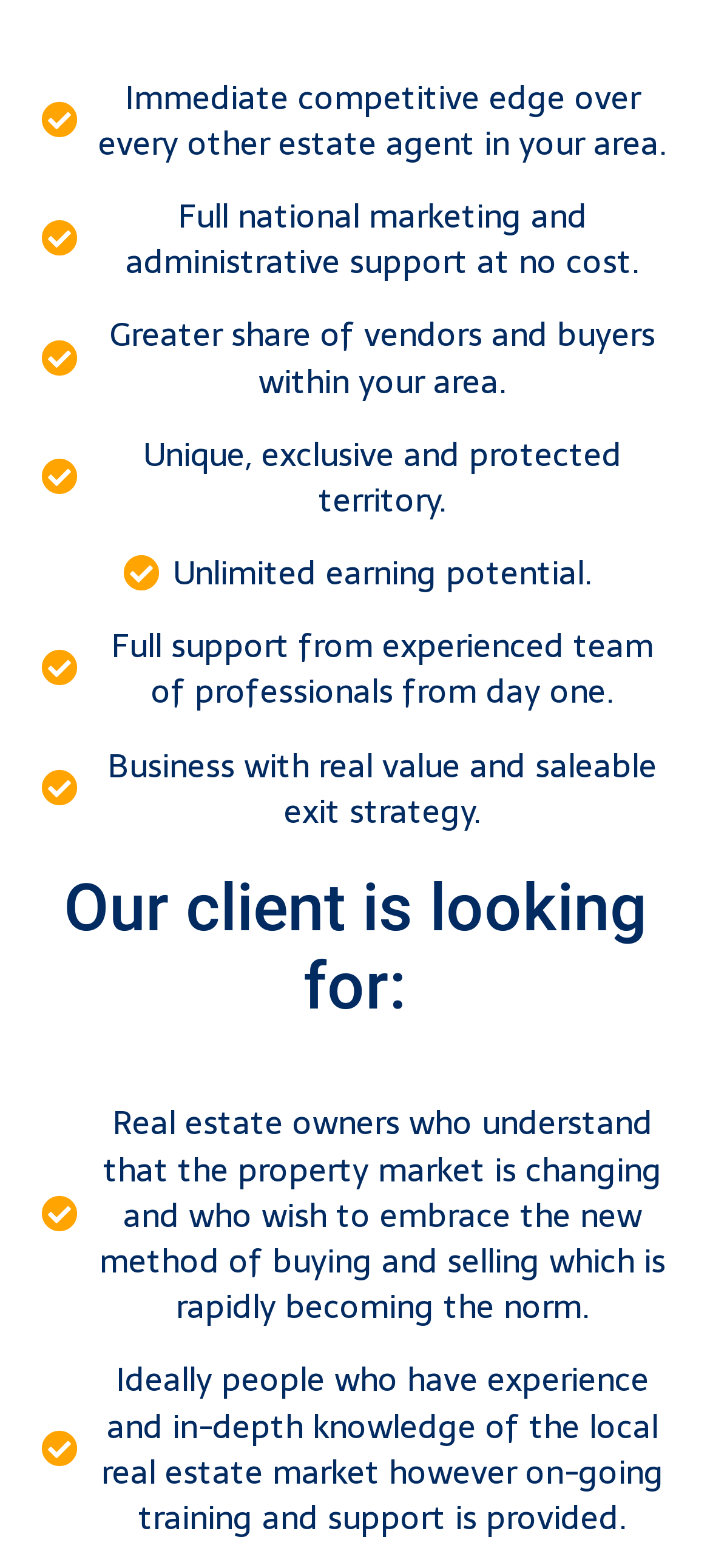Specify the bounding box coordinates of the element's region that should be clicked to achieve the following instruction: "Find out about having a greater share of vendors and buyers". The bounding box coordinates consist of four float numbers between 0 and 1, in the format [left, top, right, bottom].

[0.051, 0.199, 0.949, 0.257]